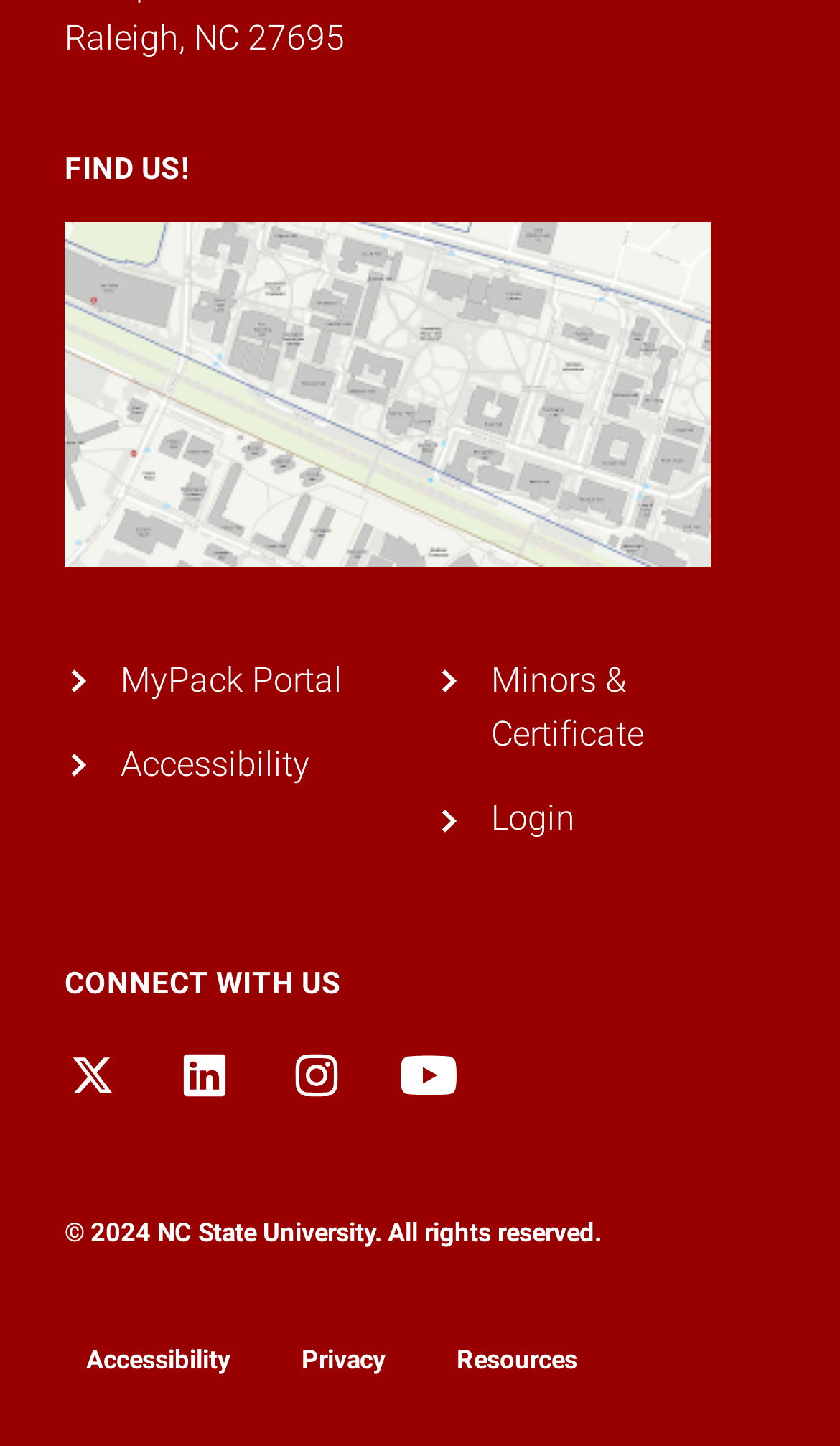How many social media channels are listed?
Please provide a comprehensive answer based on the information in the image.

The 'CONNECT WITH US' section lists four social media channels: X, LinkedIn, Instagram, and YouTube, each with a corresponding image.